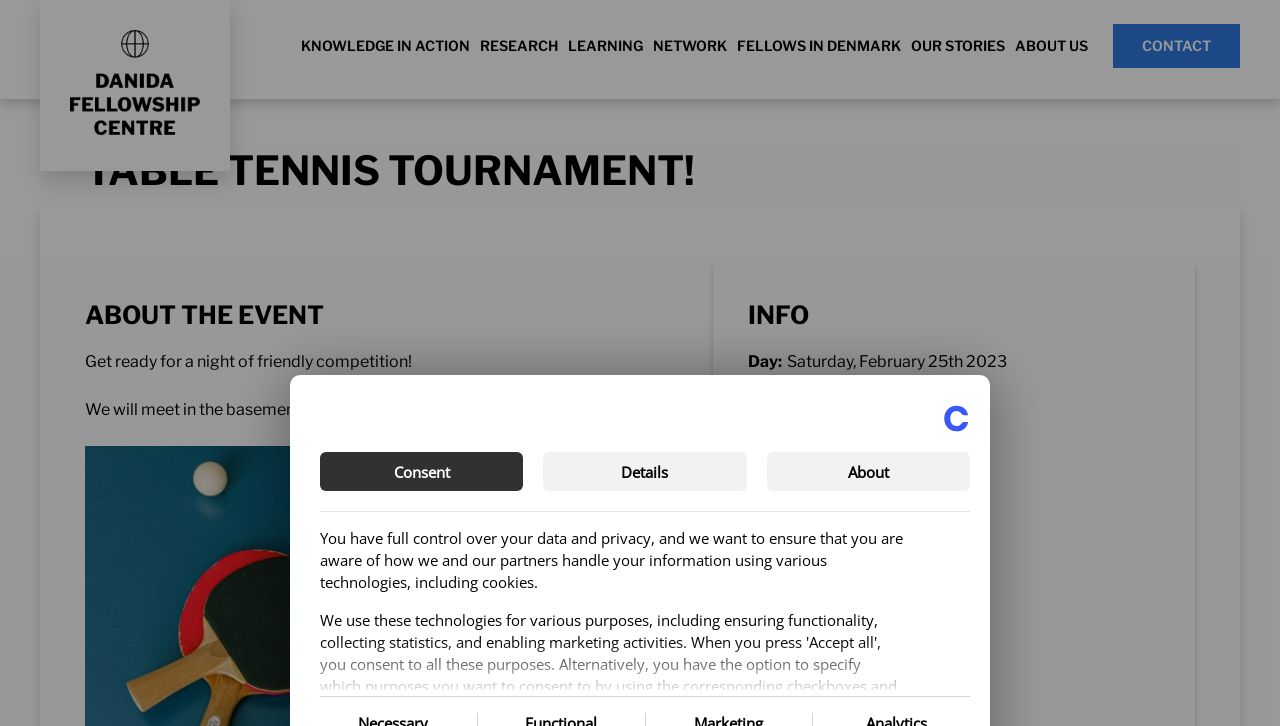Locate the bounding box coordinates of the clickable area needed to fulfill the instruction: "Click the WP Nordic Cookie Care logo".

[0.737, 0.558, 0.758, 0.595]